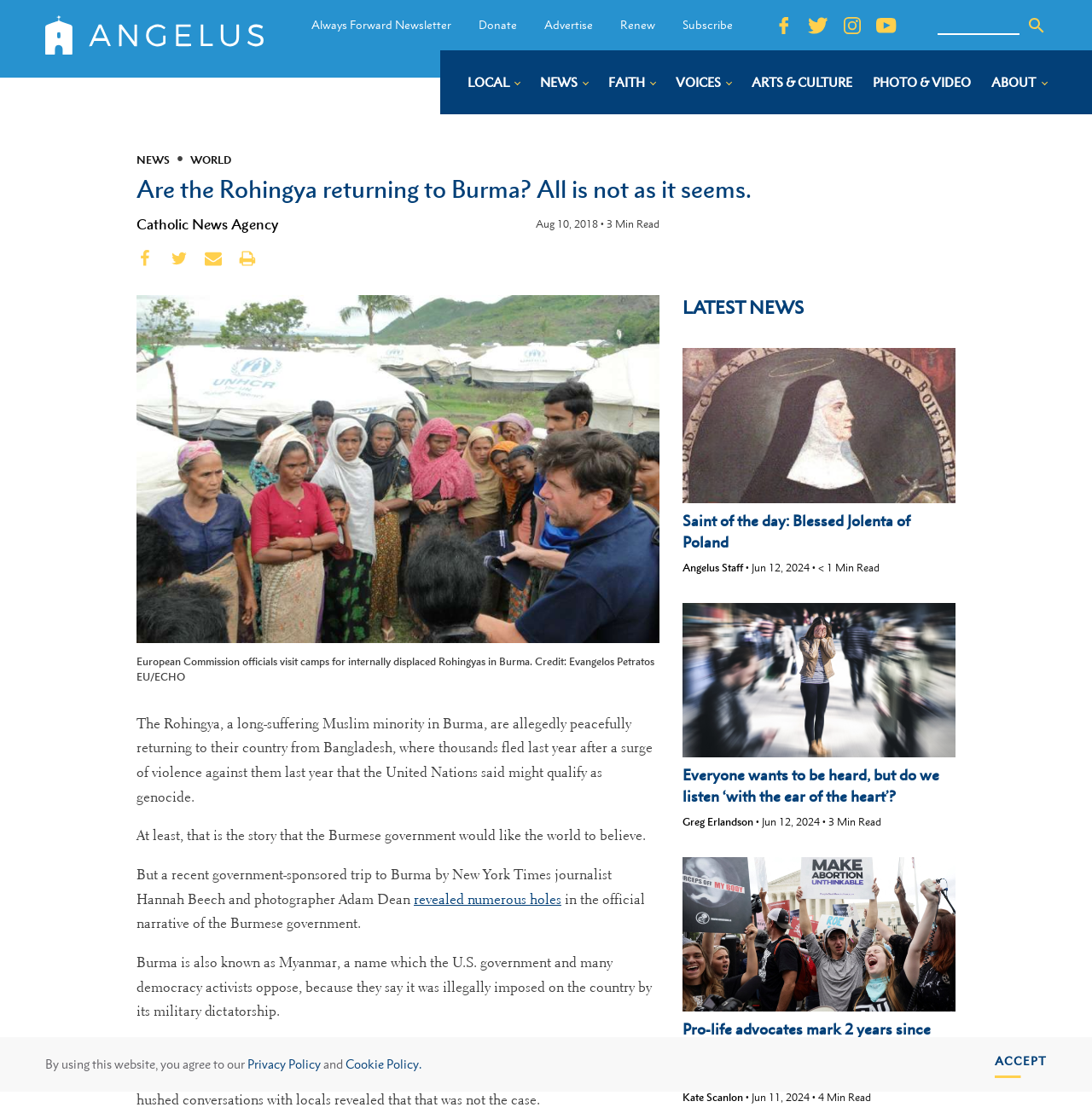Locate the bounding box coordinates of the area that needs to be clicked to fulfill the following instruction: "Check the latest news". The coordinates should be in the format of four float numbers between 0 and 1, namely [left, top, right, bottom].

[0.625, 0.265, 0.875, 0.288]